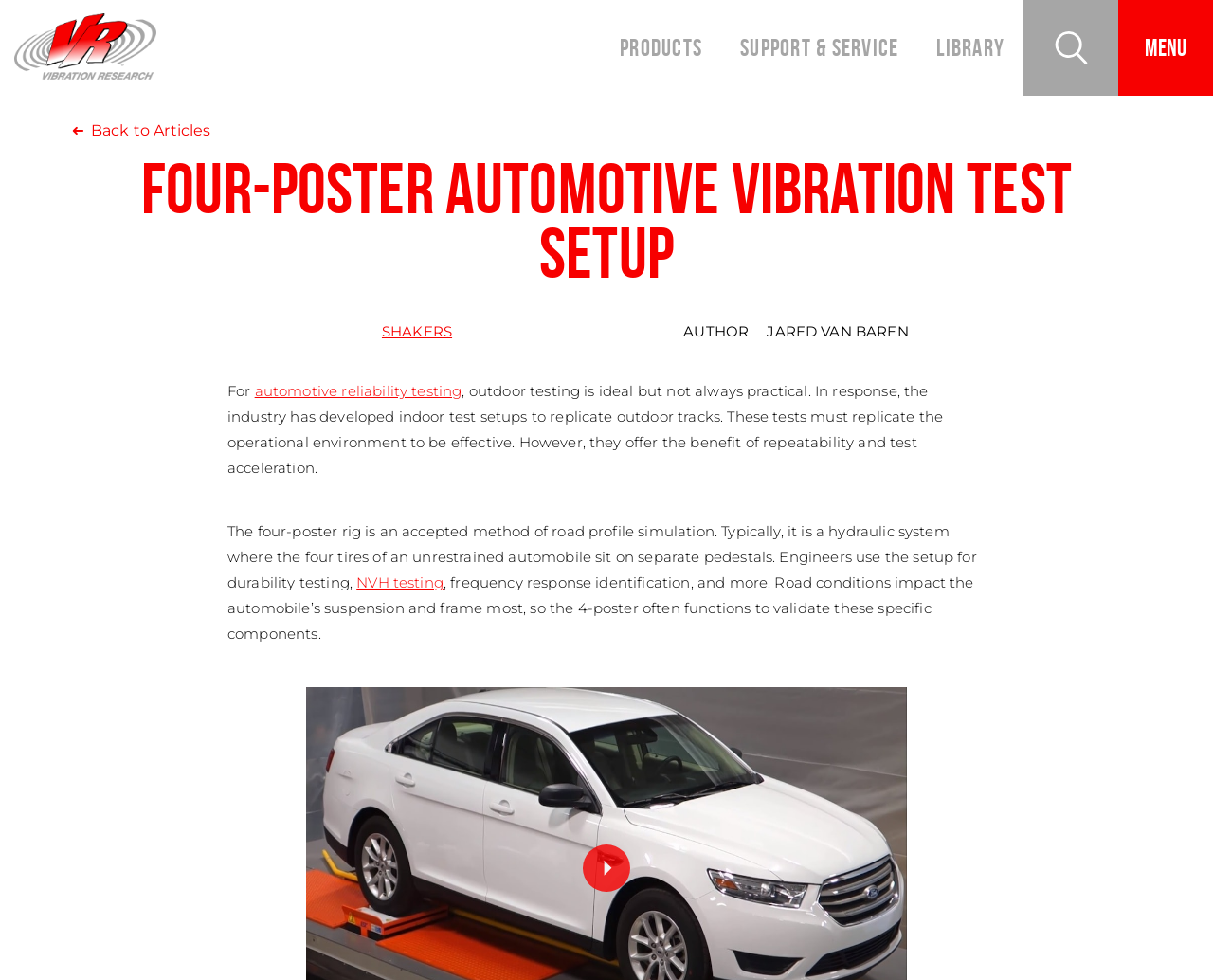Describe the entire webpage, focusing on both content and design.

The webpage is about the Four-poster Automotive Vibration Test Setup, a method of road profile simulation. At the top left, there is a link to "Vibration Research" accompanied by an image with the same name. On the top right, there are four links: "Products", "Support & Service", "Library", and a "Search Button" with a small image. Next to the search button, there is a "MENU" button.

Below the top navigation, there is a link to go "Back to Articles" on the top left. The main heading "Four-poster Automotive Vibration Test Setup" is centered on the page. Underneath, there are two headings: "SHAKERS" on the left and "AUTHOR JARED VAN BAREN" on the right. The "SHAKERS" heading has a link to the same text.

The main content of the page is a paragraph written by Jared Van Baren, which discusses the importance of indoor testing for automotive reliability. The text explains that the four-poster rig is a method of road profile simulation, used for durability testing, NVH testing, frequency response identification, and more. The paragraph is accompanied by a small image at the bottom.

Overall, the webpage has a simple layout with a clear hierarchy of headings and a focus on the main content.